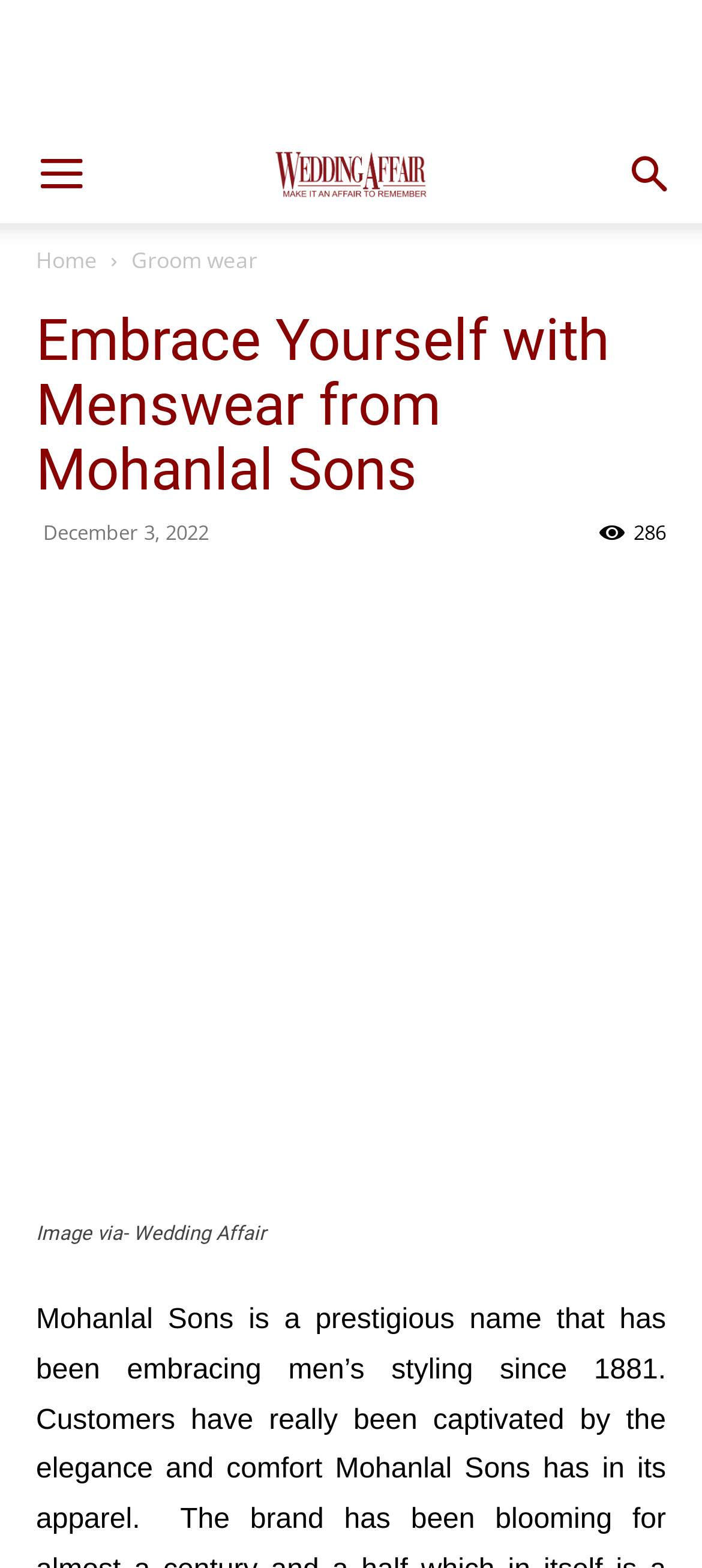Identify the bounding box coordinates for the UI element described as: "Groom wear". The coordinates should be provided as four floats between 0 and 1: [left, top, right, bottom].

[0.187, 0.156, 0.367, 0.176]